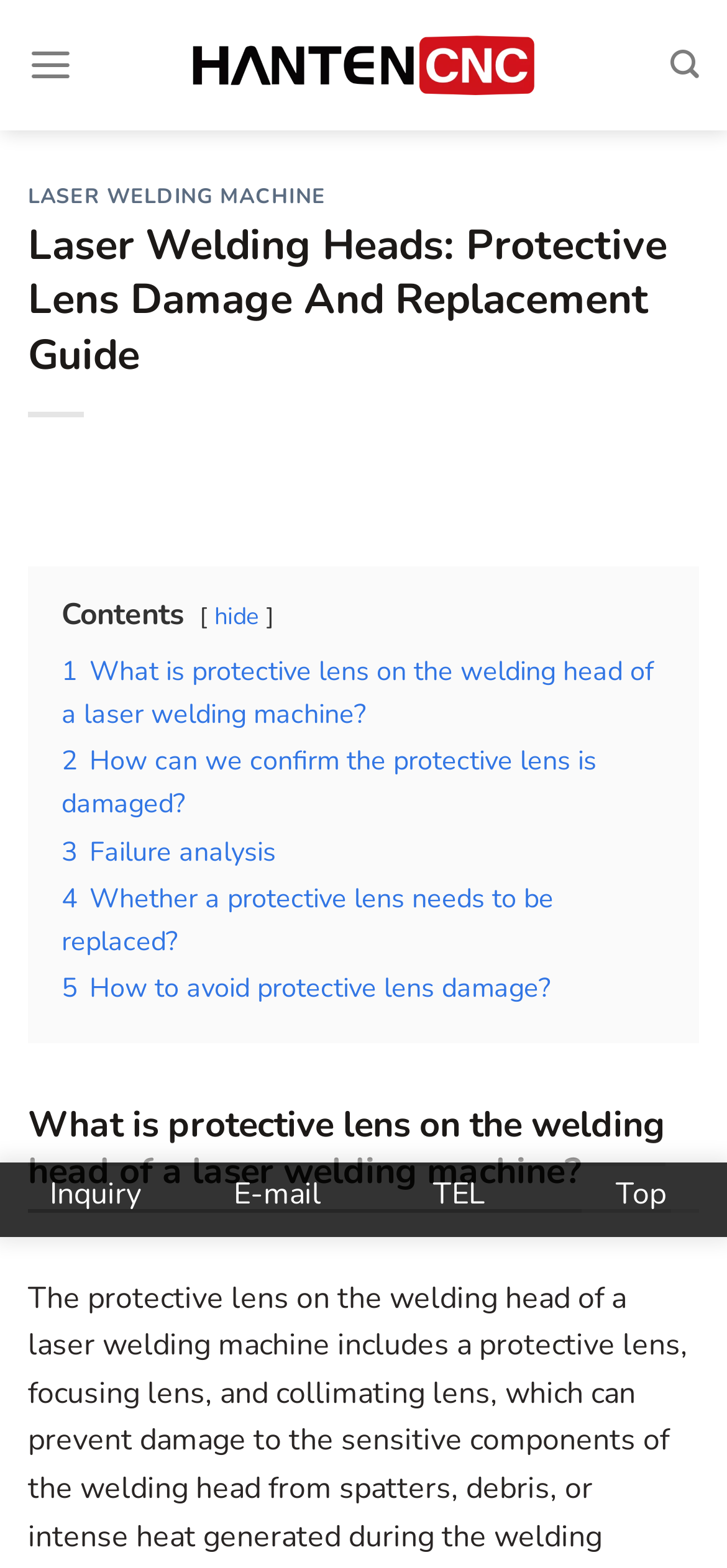What is the main topic of this webpage?
Please give a detailed and elaborate explanation in response to the question.

Based on the webpage structure and content, it appears that the main topic is related to laser welding heads, specifically discussing protective lens damage and replacement guide.